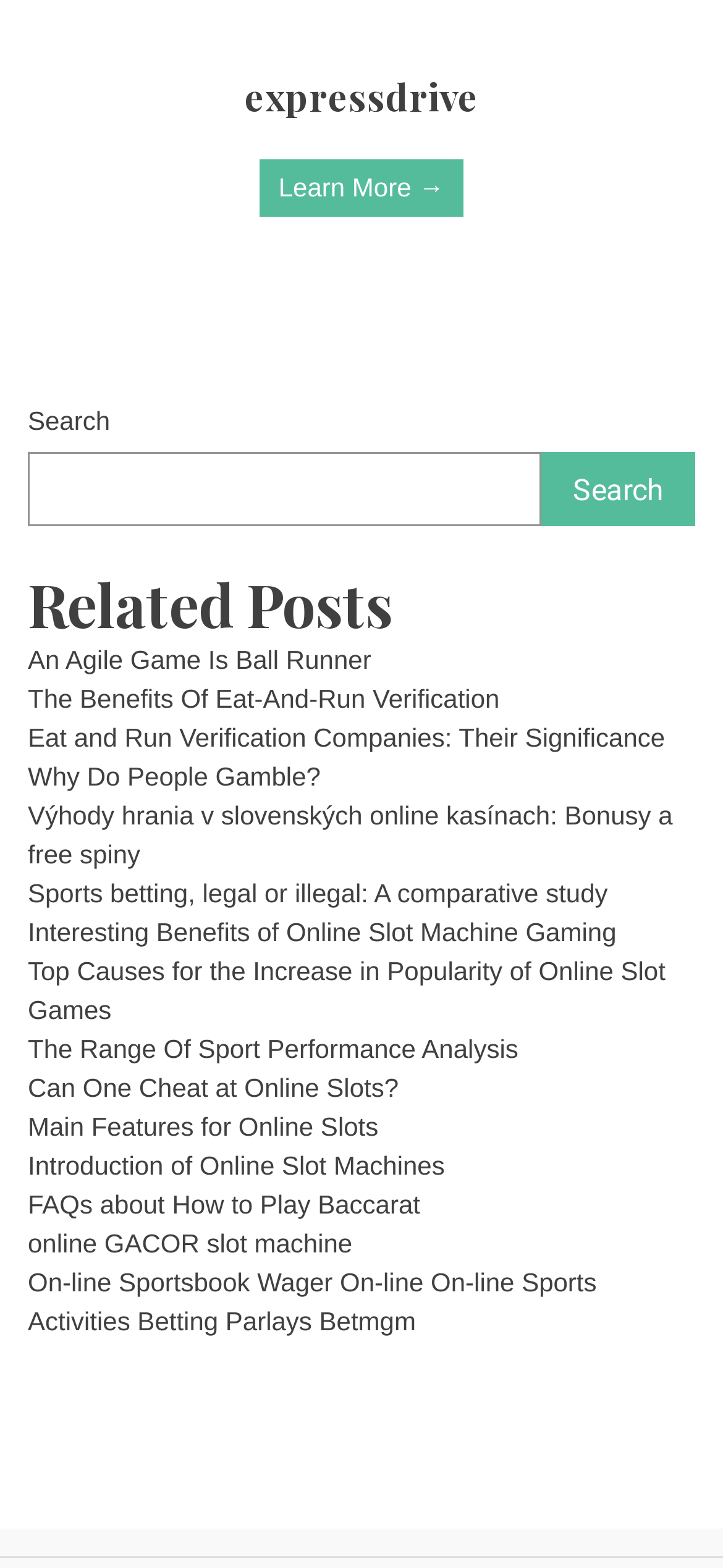Can I learn more about expressdrive on this webpage?
Examine the image and give a concise answer in one word or a short phrase.

Yes